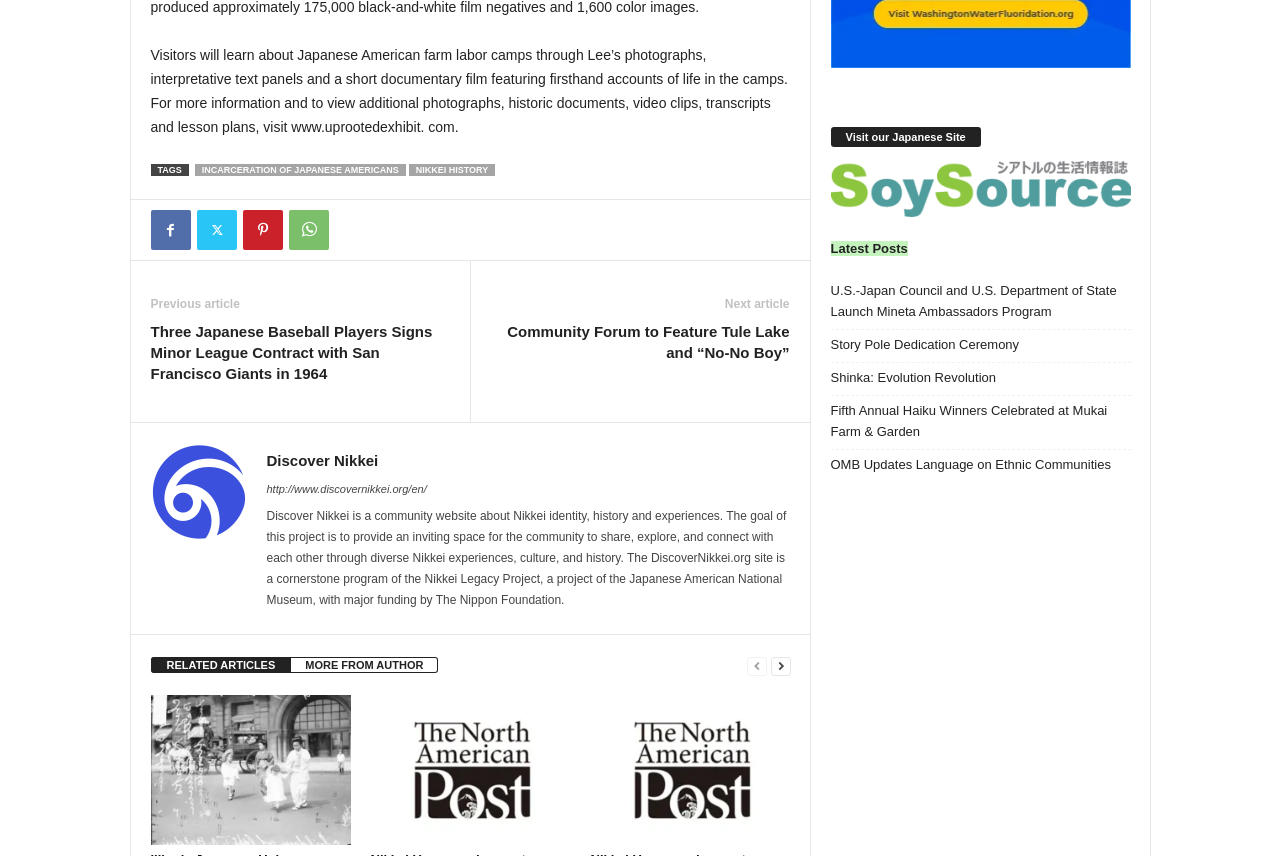Pinpoint the bounding box coordinates of the clickable element needed to complete the instruction: "View more information about Japanese American farm labor camps". The coordinates should be provided as four float numbers between 0 and 1: [left, top, right, bottom].

[0.118, 0.055, 0.616, 0.158]